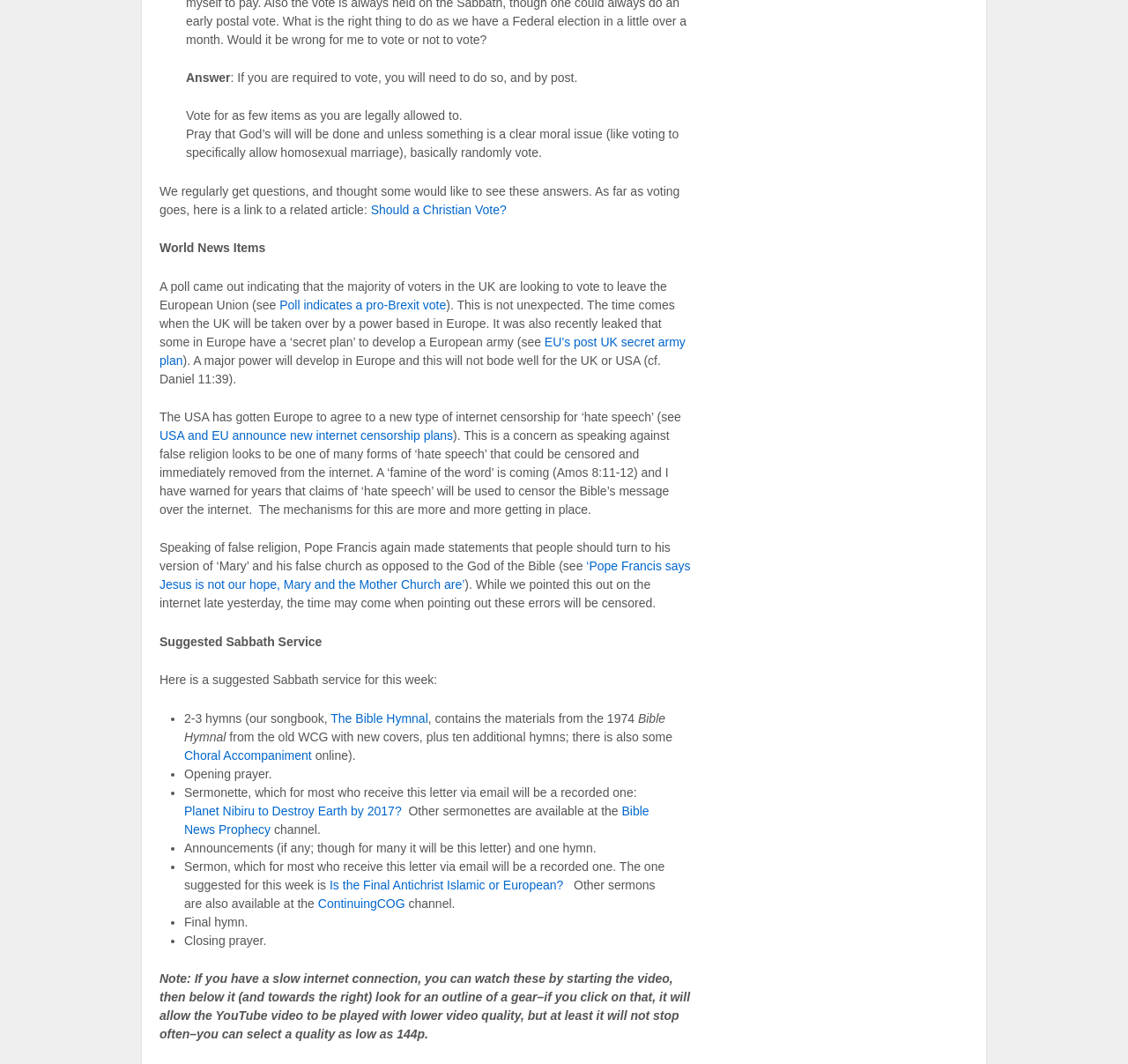Identify the bounding box of the HTML element described as: "Bible News Prophecy".

[0.163, 0.755, 0.576, 0.786]